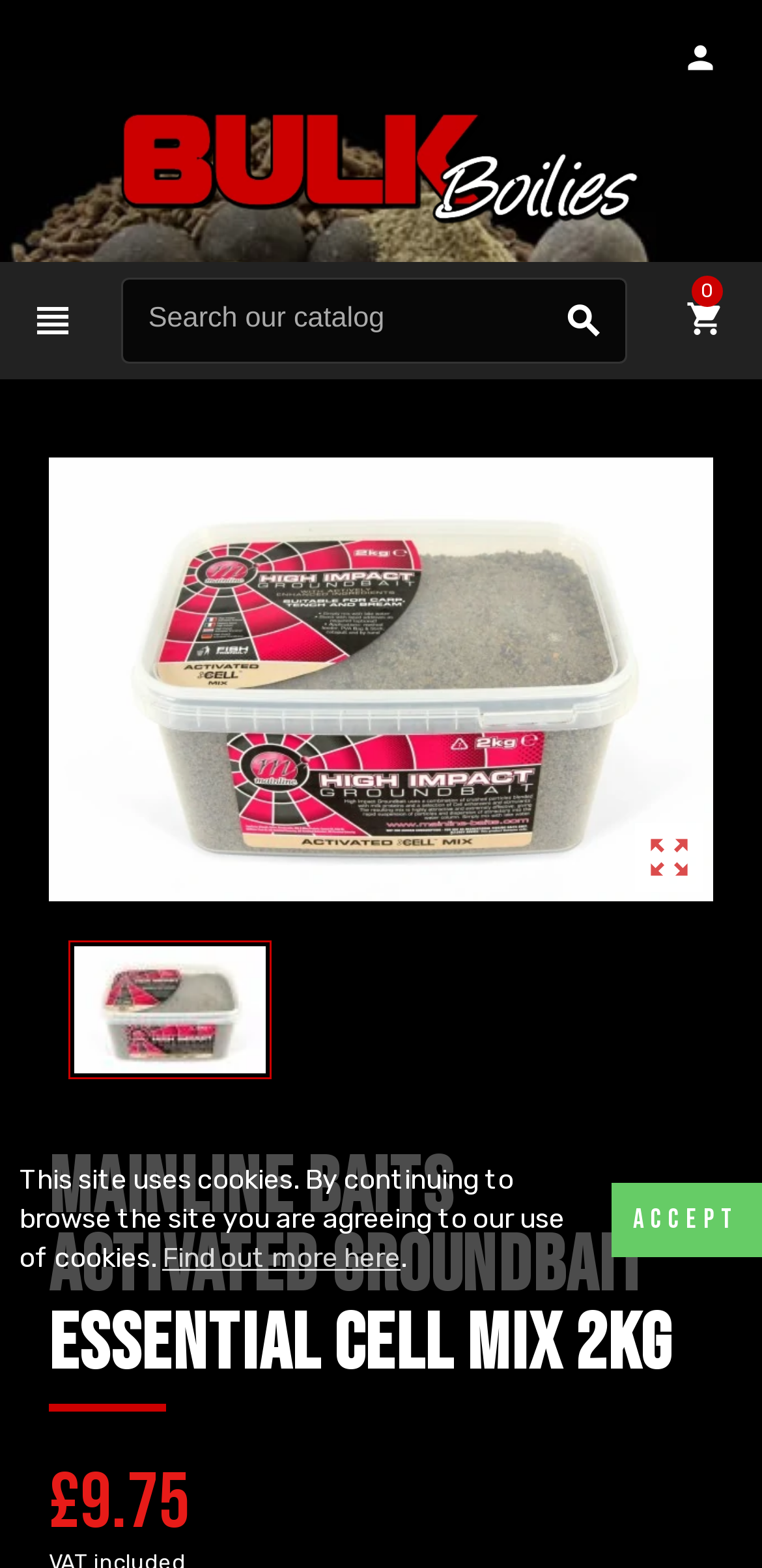Please locate the bounding box coordinates of the element that needs to be clicked to achieve the following instruction: "Select the Mainline Baits Activated Groundbait Cell mix 2kg option". The coordinates should be four float numbers between 0 and 1, i.e., [left, top, right, bottom].

[0.062, 0.291, 0.936, 0.575]